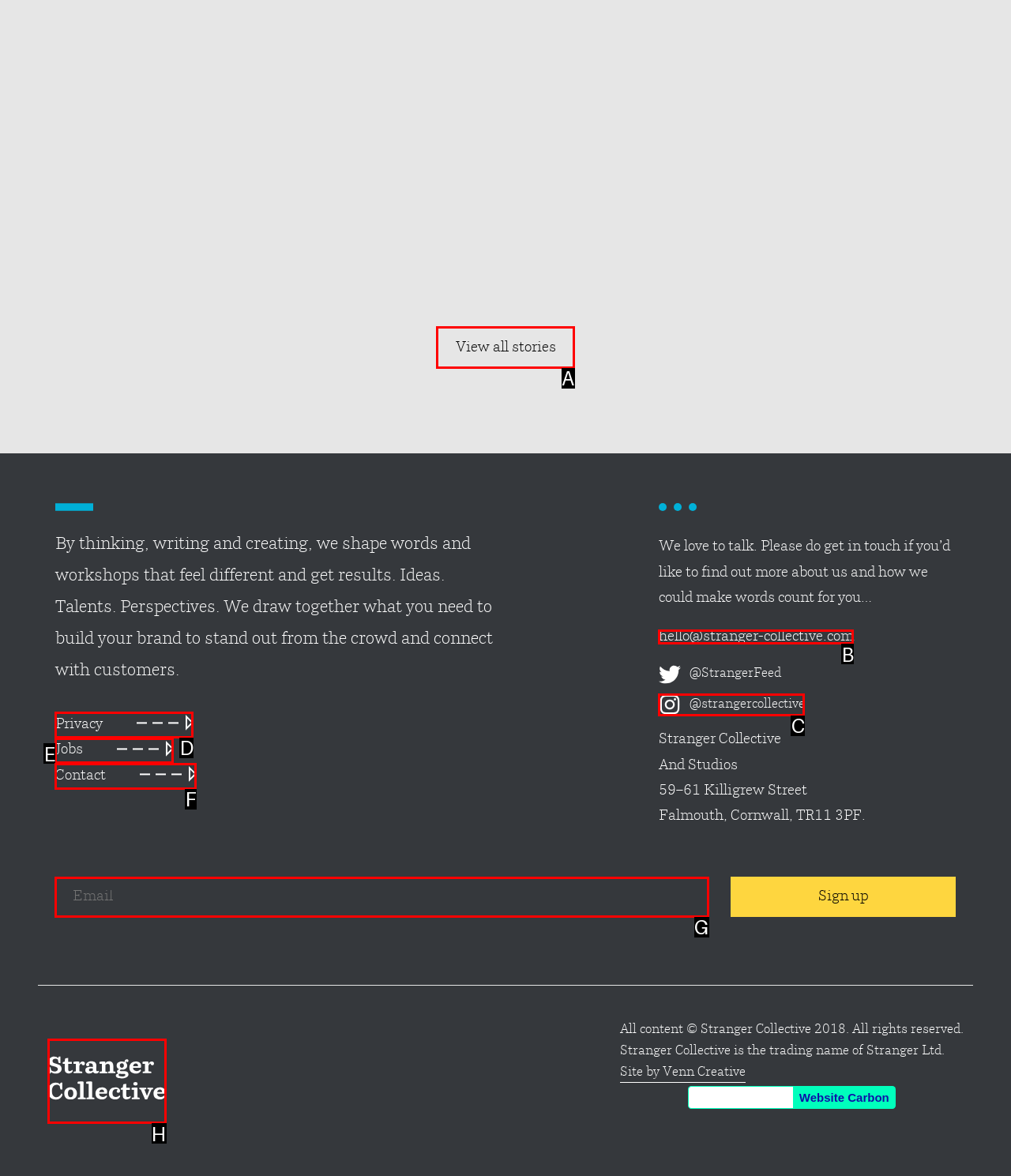Tell me which letter corresponds to the UI element that should be clicked to fulfill this instruction: Enter email address
Answer using the letter of the chosen option directly.

G